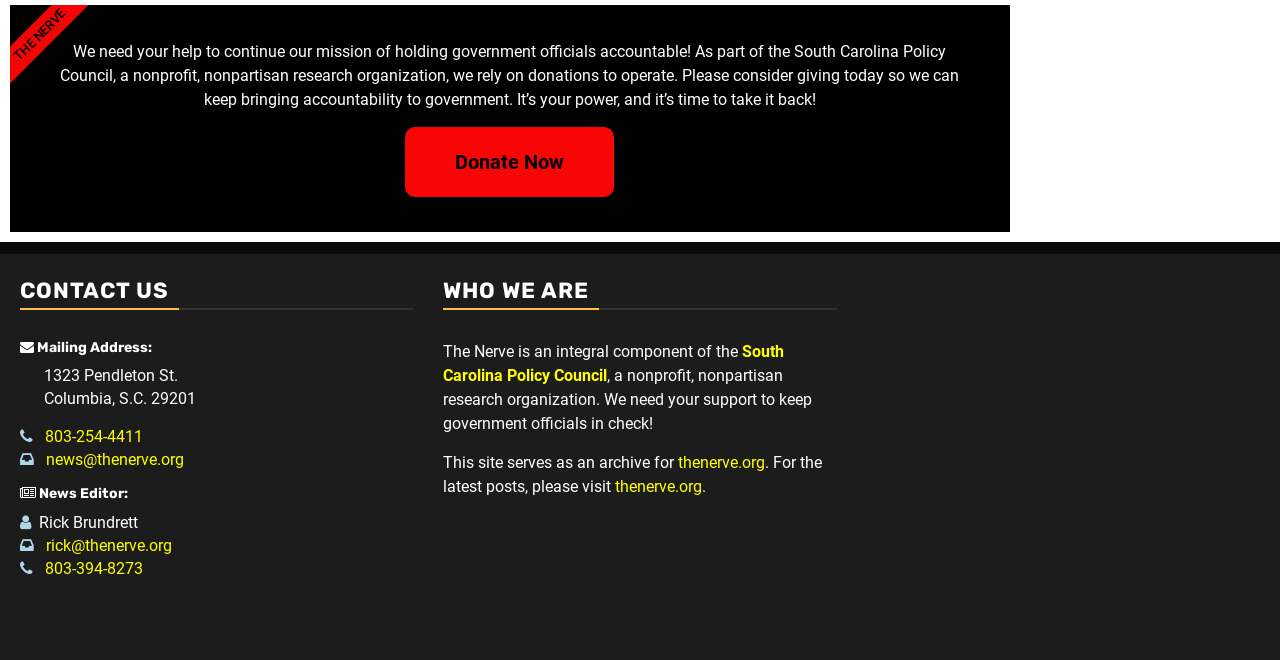Can you identify the bounding box coordinates of the clickable region needed to carry out this instruction: 'Visit the South Carolina Policy Council website'? The coordinates should be four float numbers within the range of 0 to 1, stated as [left, top, right, bottom].

[0.346, 0.518, 0.613, 0.583]